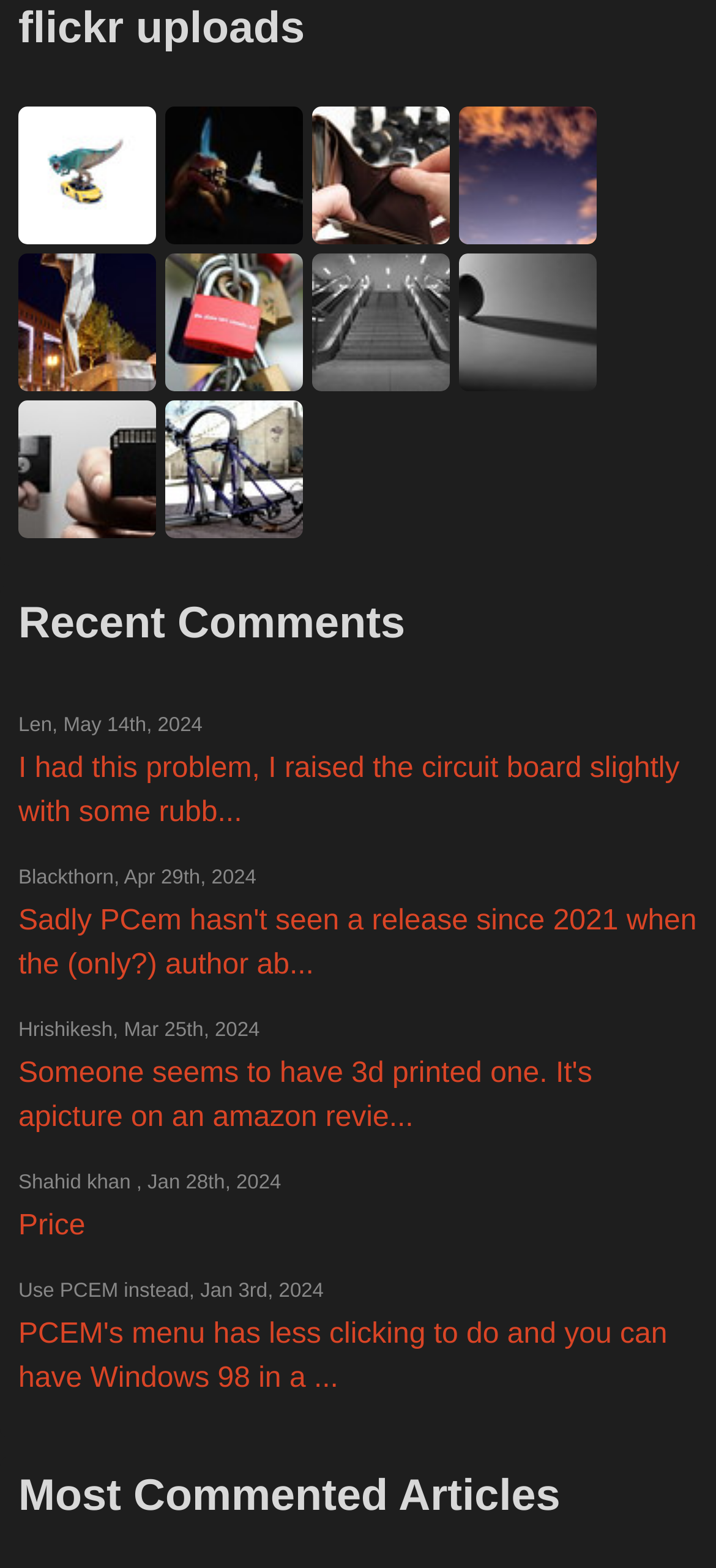Answer the question below with a single word or a brief phrase: 
What is the main topic of this webpage?

Flickr uploads